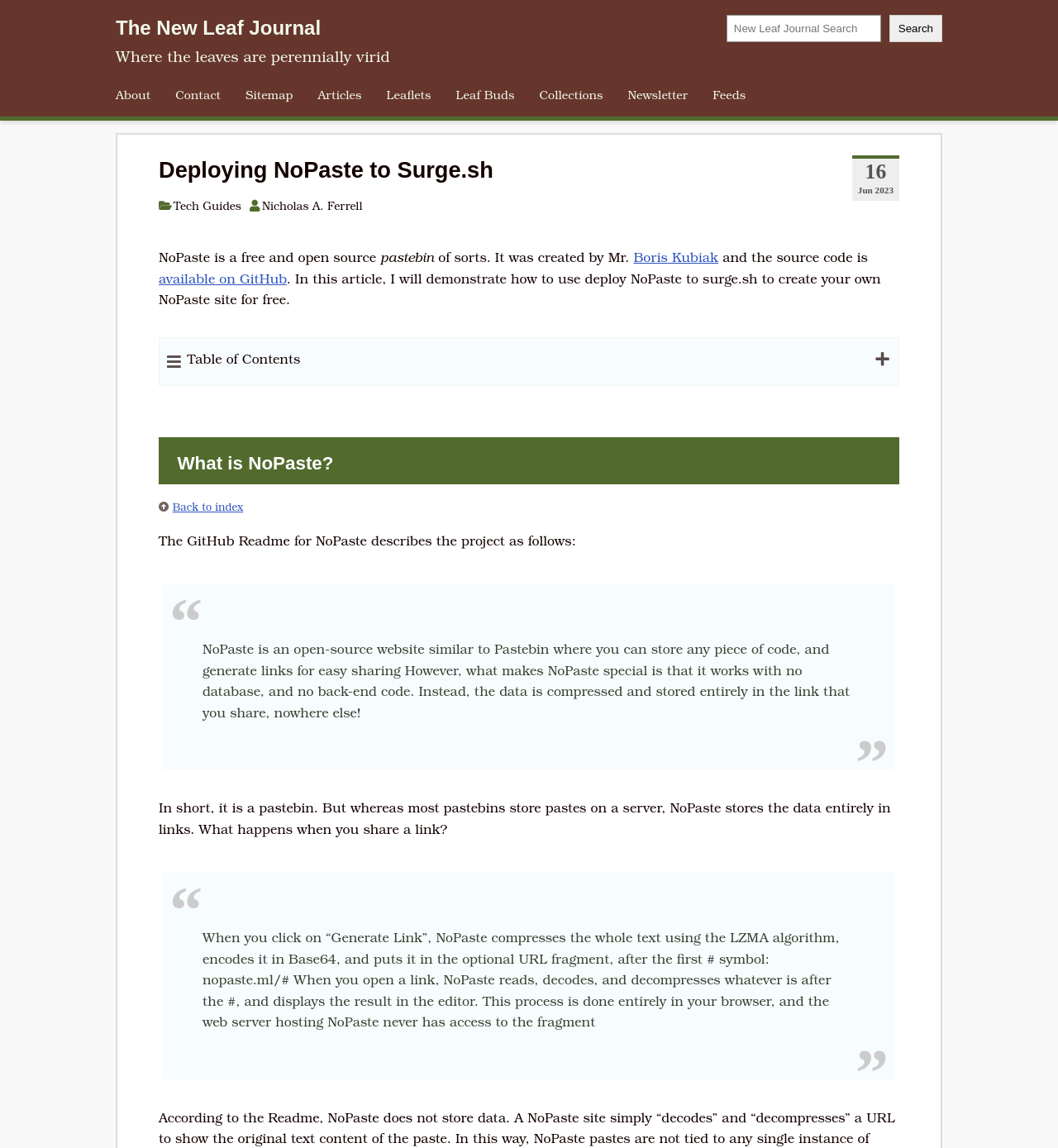Find the bounding box coordinates of the element I should click to carry out the following instruction: "Go to the About page".

[0.098, 0.068, 0.154, 0.102]